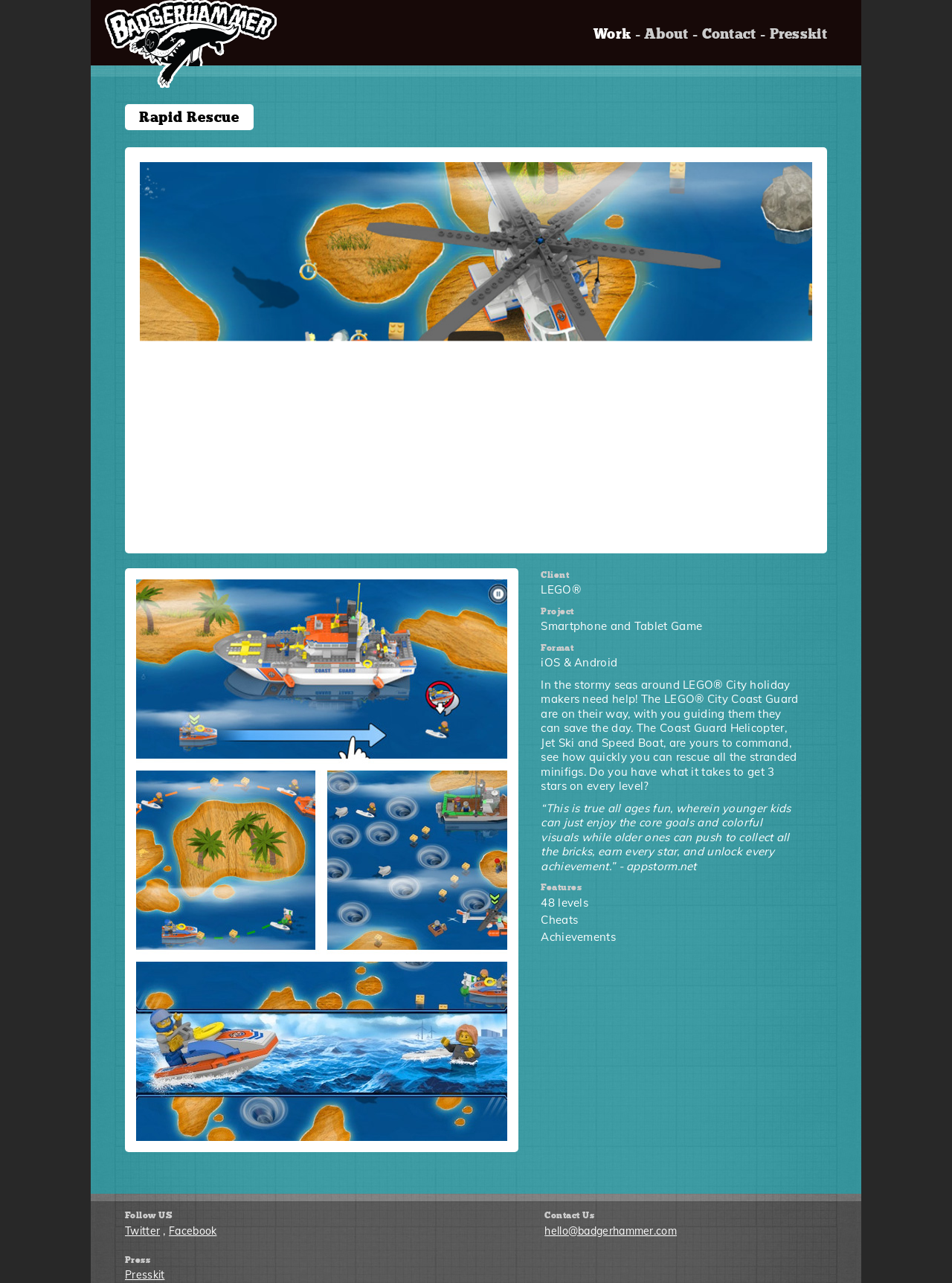Identify the bounding box coordinates of the specific part of the webpage to click to complete this instruction: "Click on the 'Work' link".

[0.623, 0.021, 0.663, 0.033]